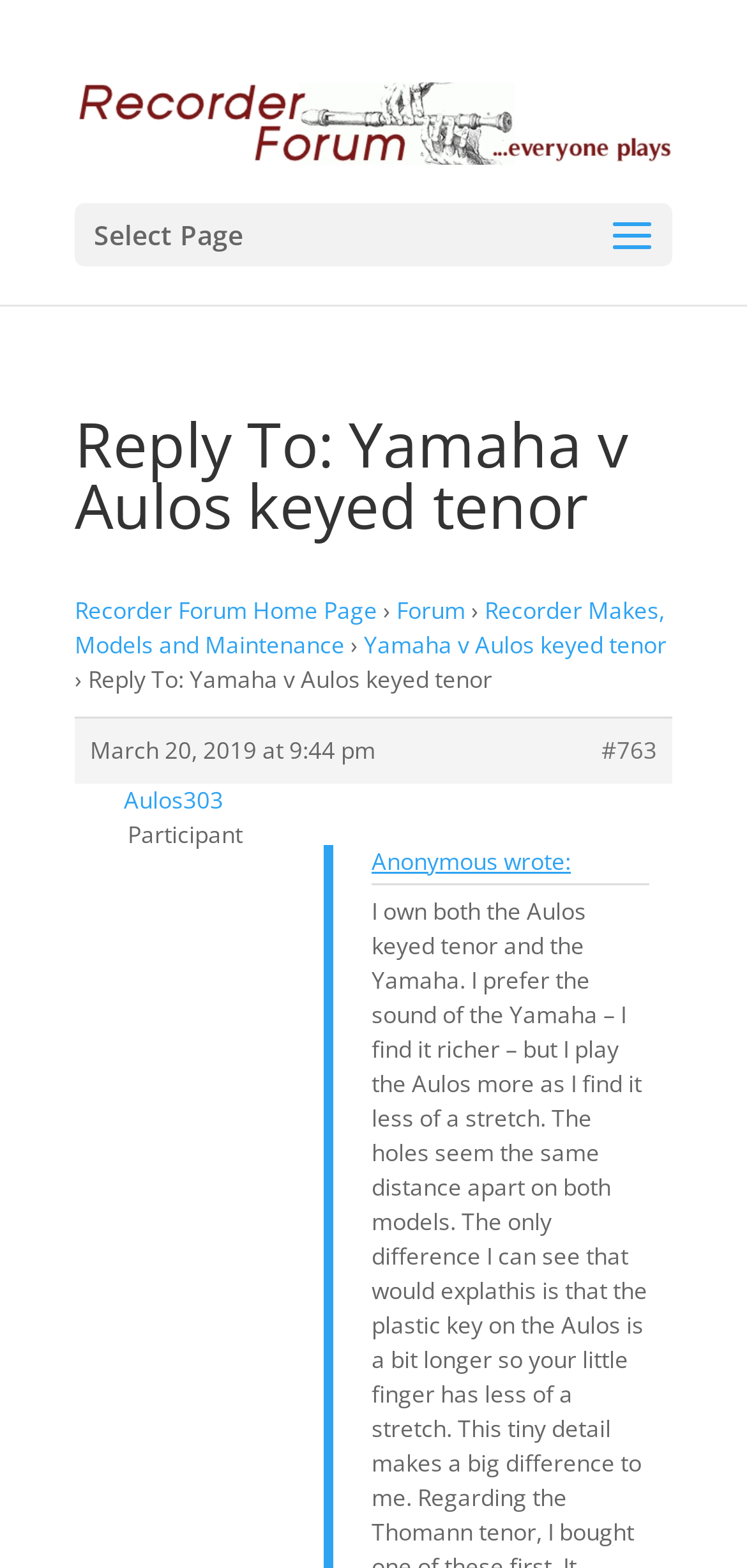Provide a brief response to the question using a single word or phrase: 
Who is the author of the latest reply?

Aulos303